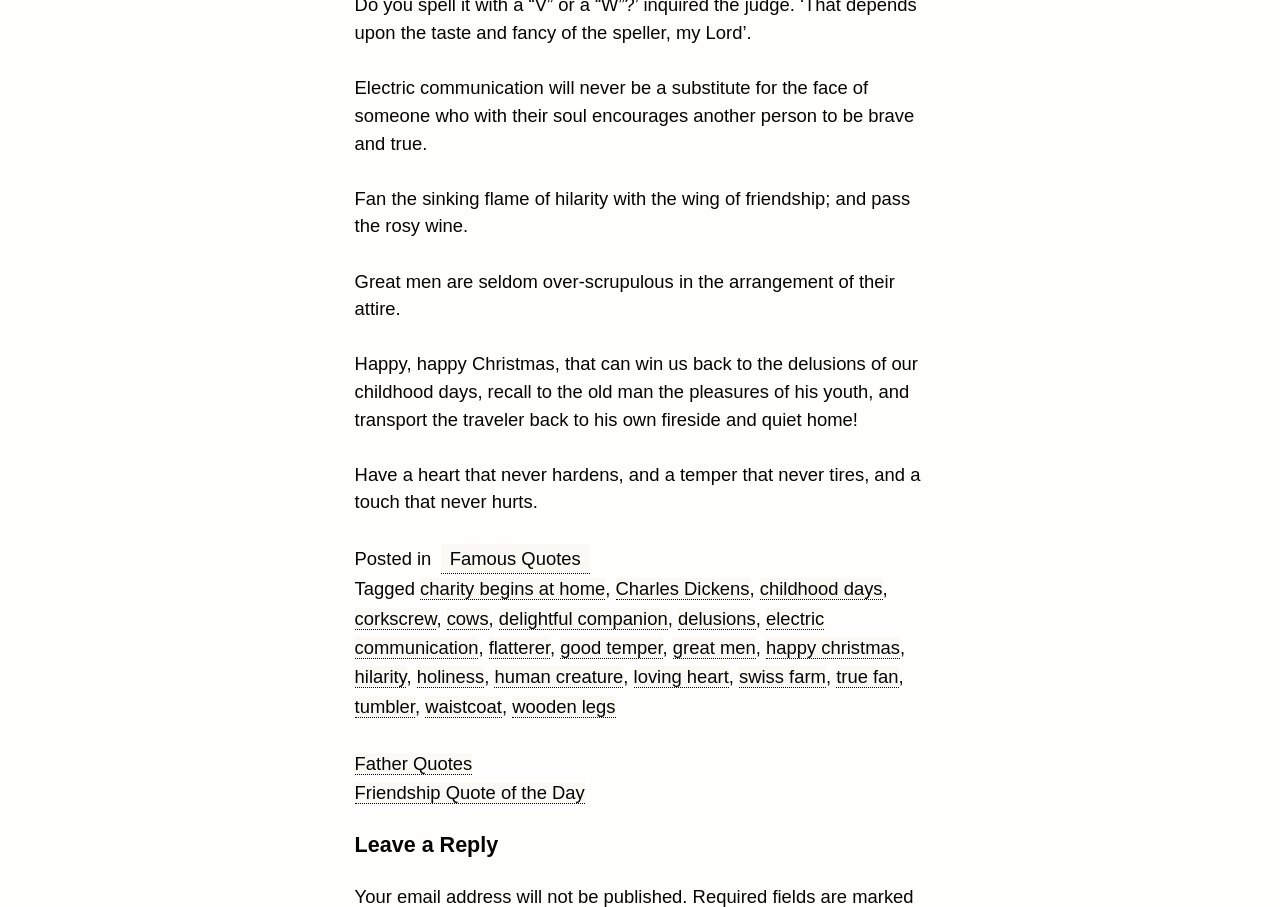Pinpoint the bounding box coordinates for the area that should be clicked to perform the following instruction: "Click the 'Creating Mentally Healthy Communities, Starting with Children' link".

None